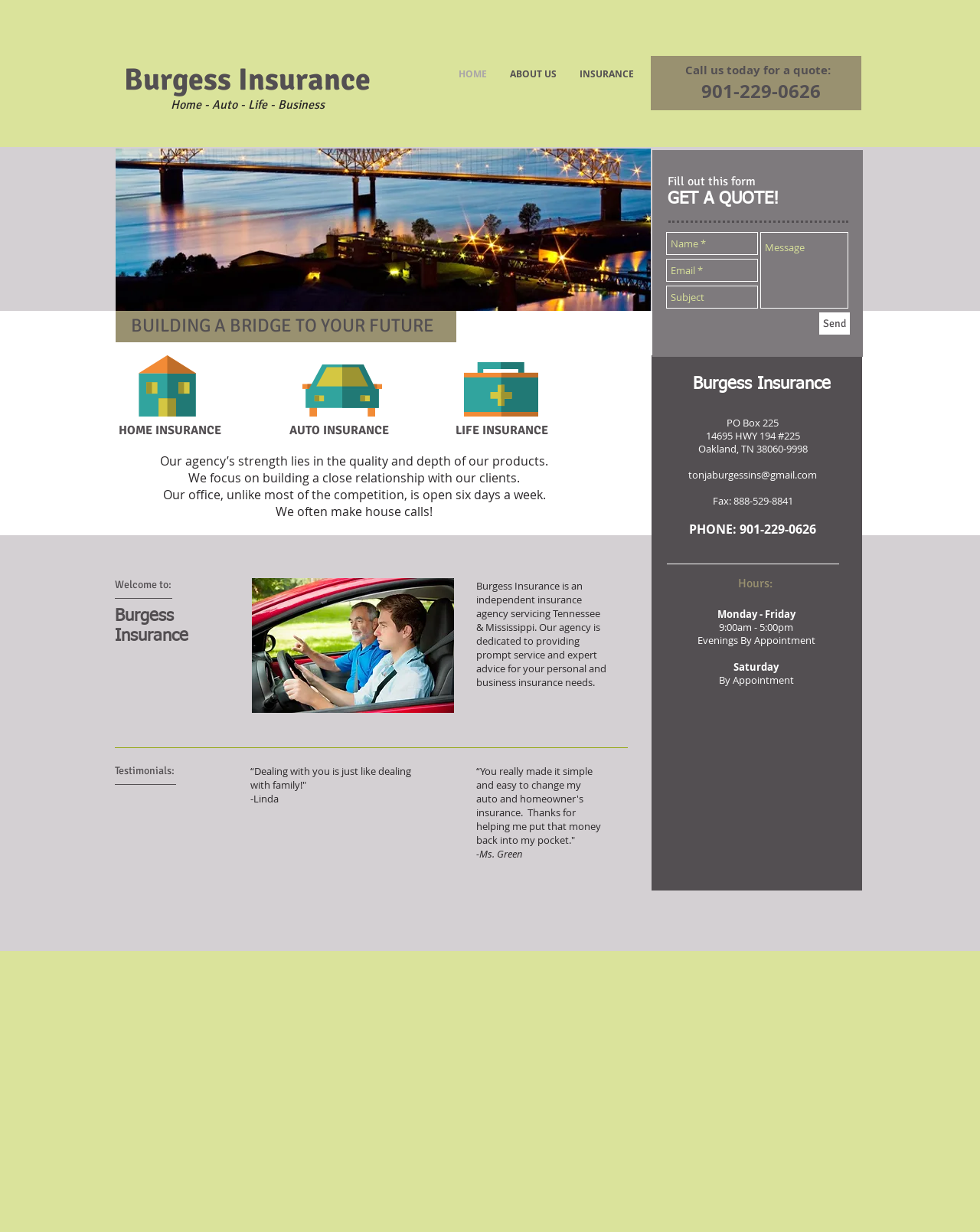Identify the bounding box coordinates for the element you need to click to achieve the following task: "Get a quote". The coordinates must be four float values ranging from 0 to 1, formatted as [left, top, right, bottom].

[0.681, 0.154, 0.861, 0.17]